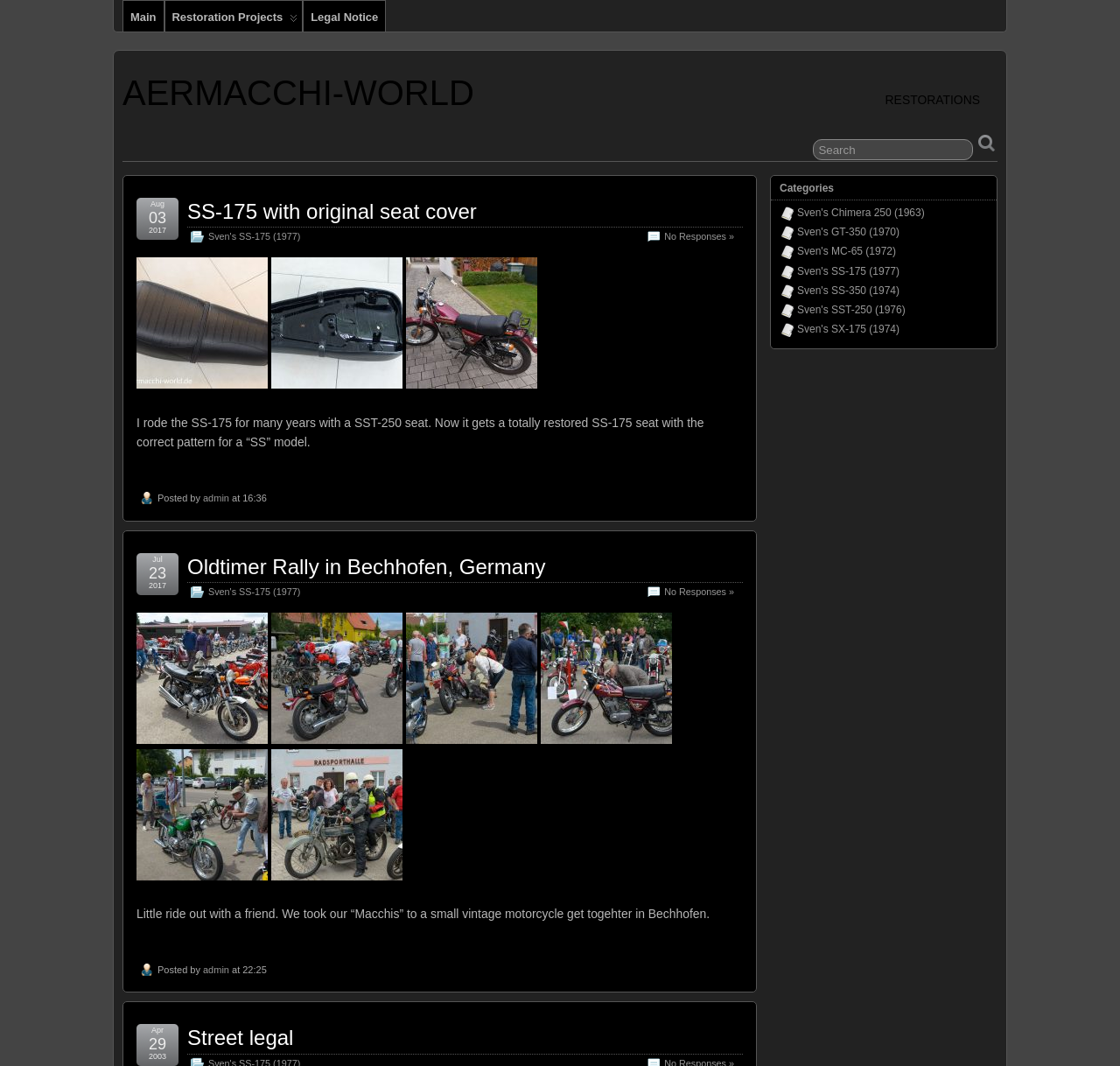Determine the bounding box coordinates of the clickable element to complete this instruction: "Check the categories". Provide the coordinates in the format of four float numbers between 0 and 1, [left, top, right, bottom].

[0.688, 0.165, 0.89, 0.188]